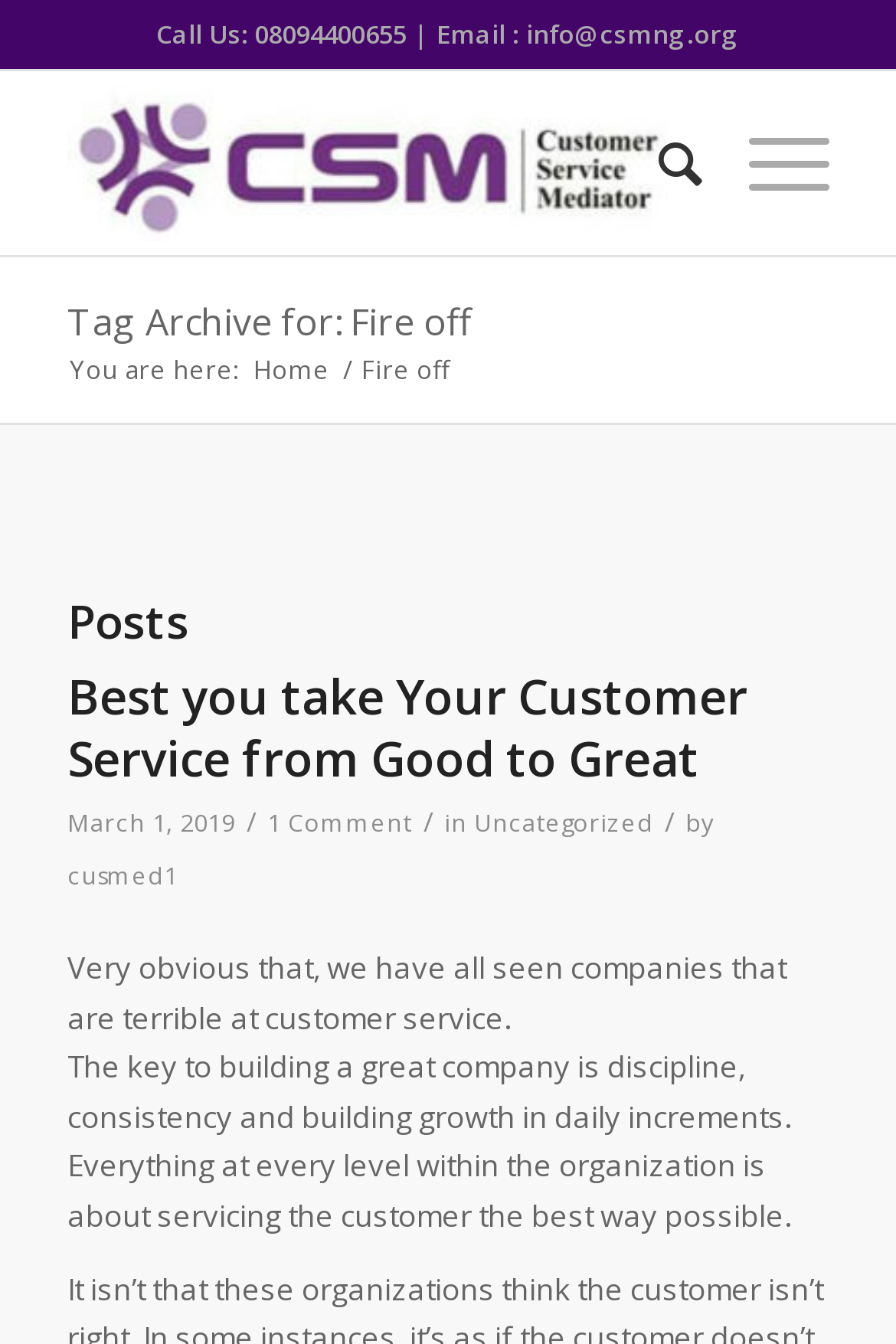Determine the main heading text of the webpage.

Tag Archive for: Fire off